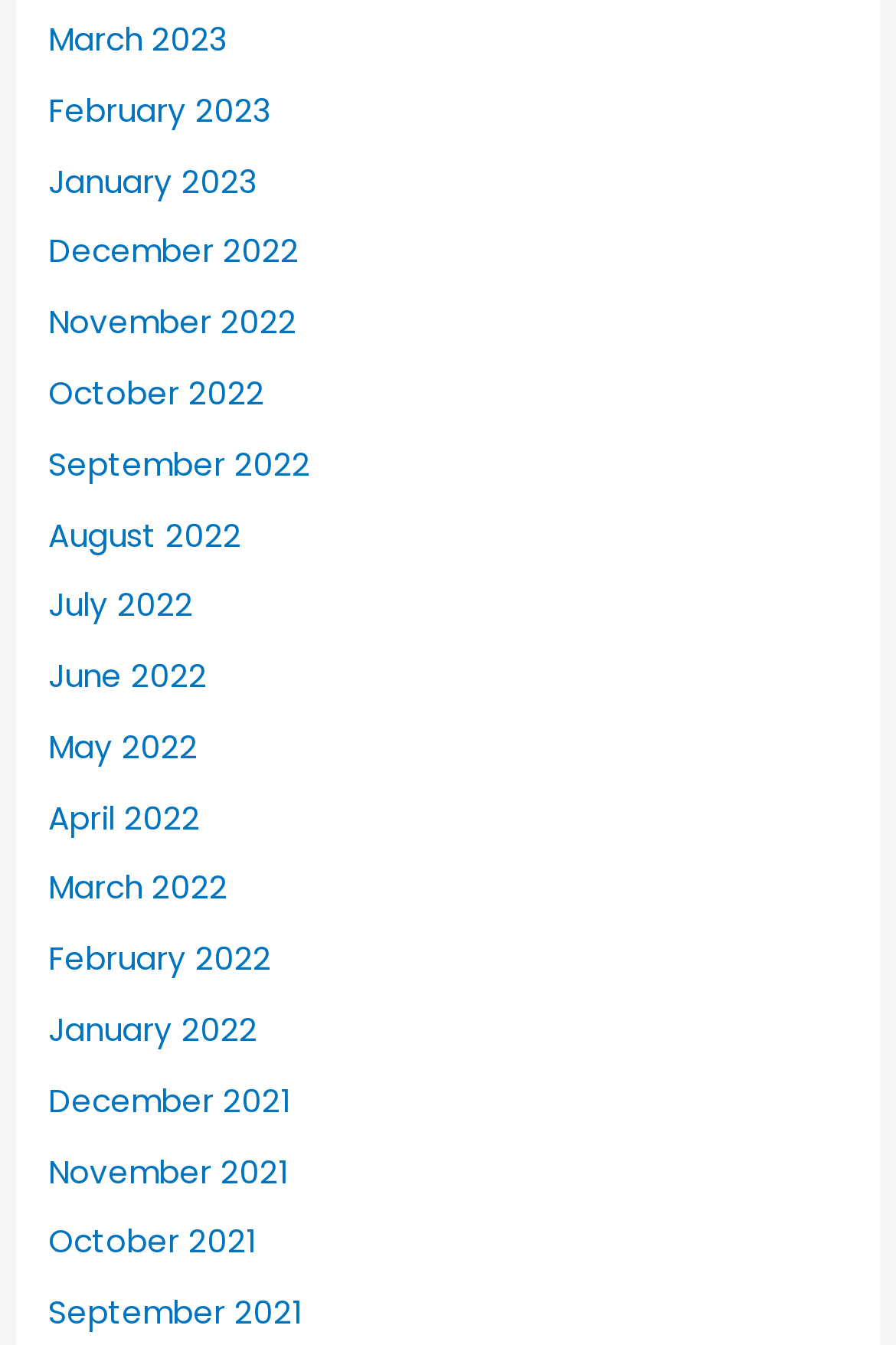Analyze the image and give a detailed response to the question:
How many links are there on the webpage?

I counted the number of links on the webpage, each representing a month, and found a total of 18 links.